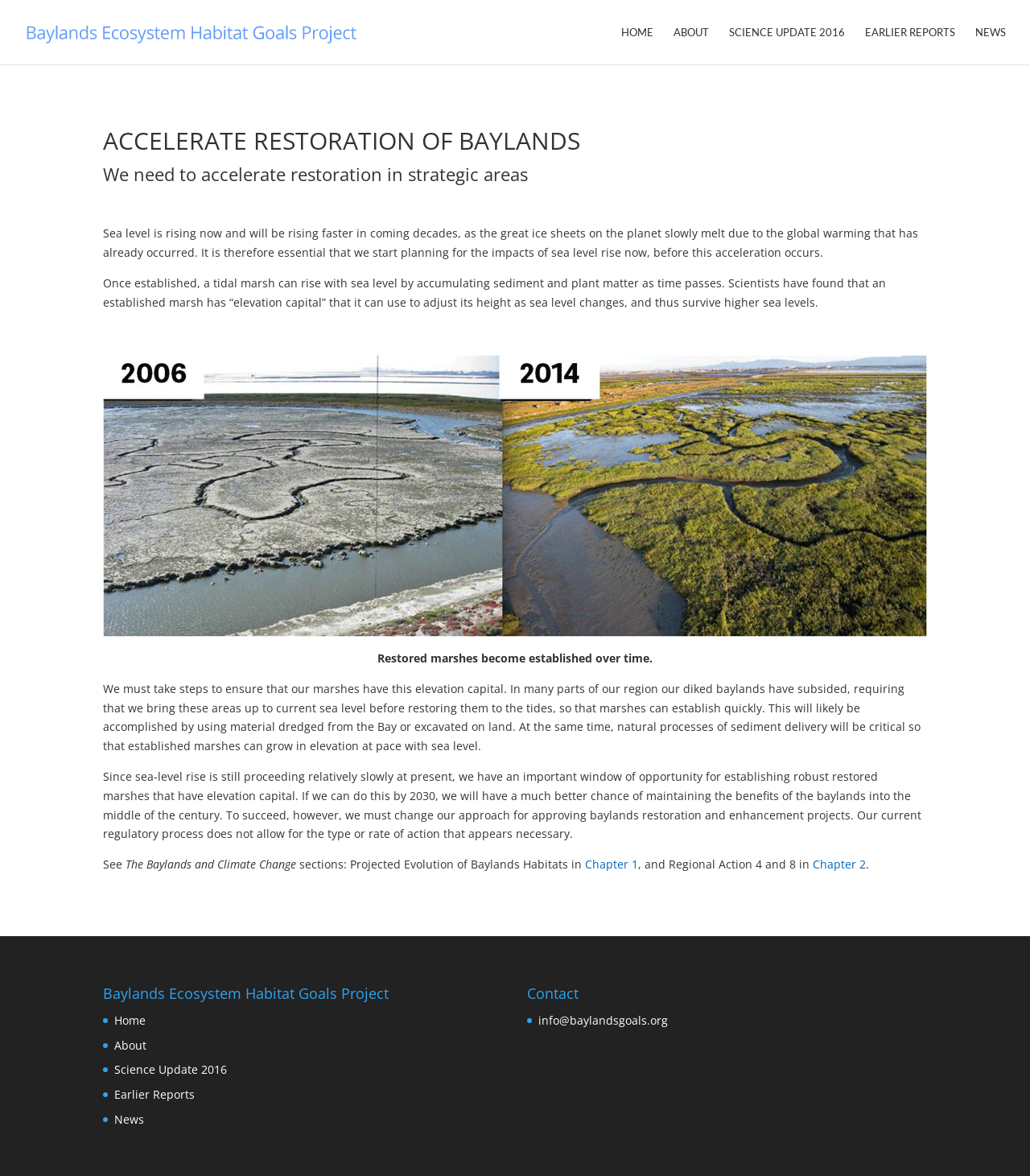Provide the bounding box coordinates of the HTML element this sentence describes: "Science Update 2016". The bounding box coordinates consist of four float numbers between 0 and 1, i.e., [left, top, right, bottom].

[0.111, 0.903, 0.22, 0.916]